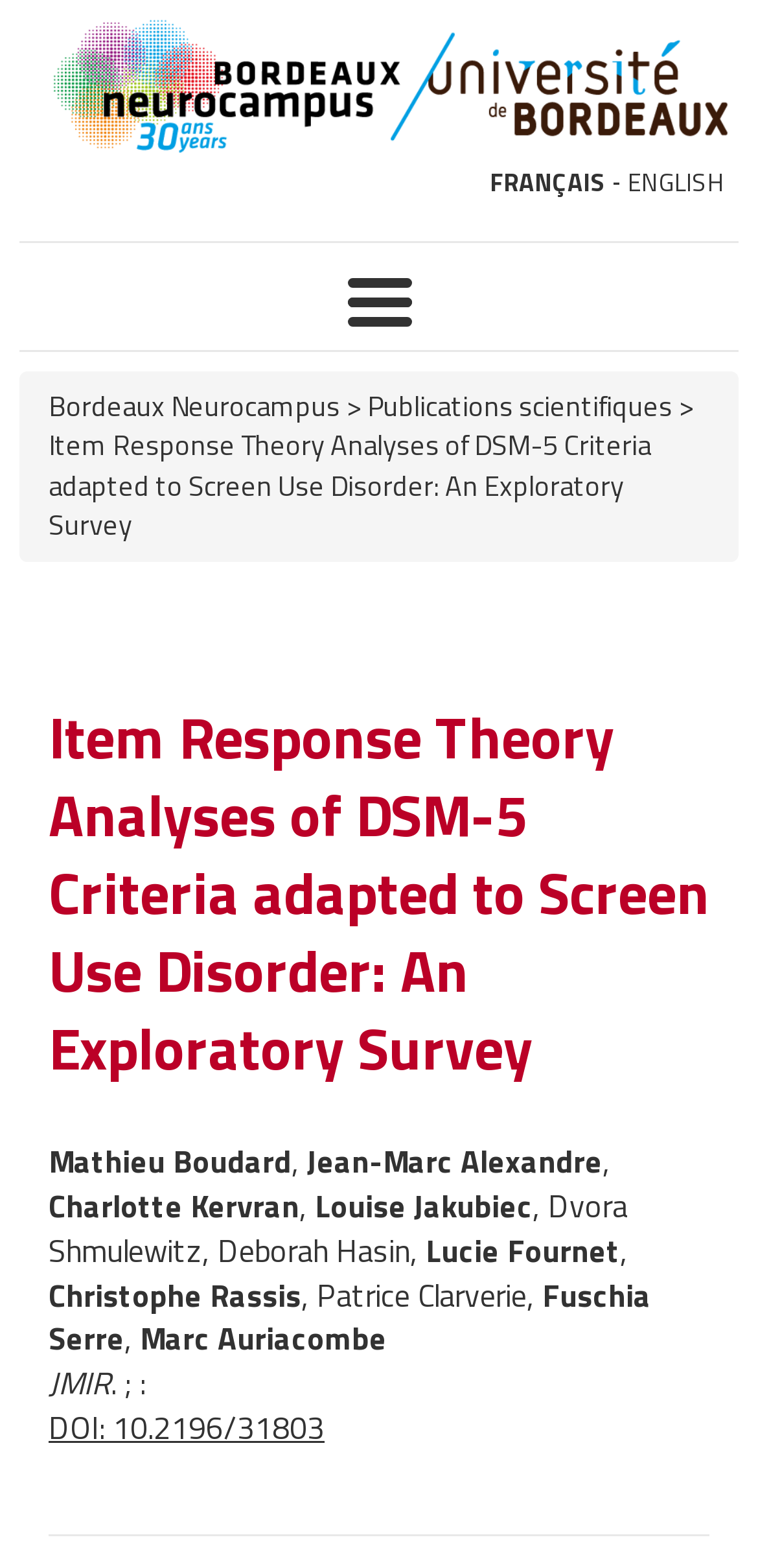How many authors are listed on the webpage?
Provide a fully detailed and comprehensive answer to the question.

The authors are listed below the title of the publication. There are 9 authors listed, namely Mathieu Boudard, Jean-Marc Alexandre, Charlotte Kervran, Louise Jakubiec, Dvora Shmulewitz, Deborah Hasin, Lucie Fournet, Christophe Rassis, and Marc Auriacombe.